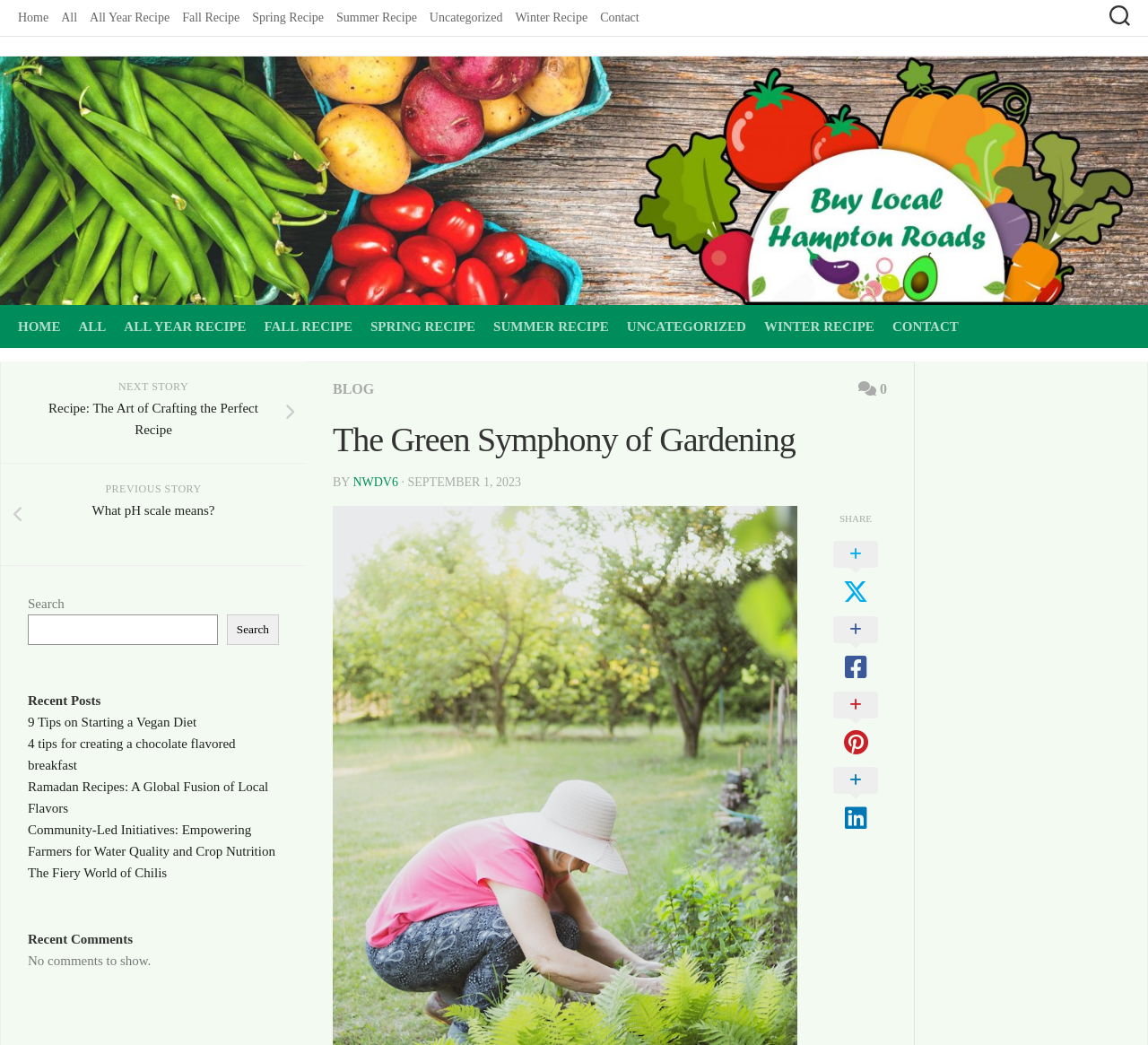Is there a search function on the webpage?
Please provide a detailed and comprehensive answer to the question.

I found a search box with a 'Search' button and a placeholder text 'Search', indicating that the webpage has a search function.